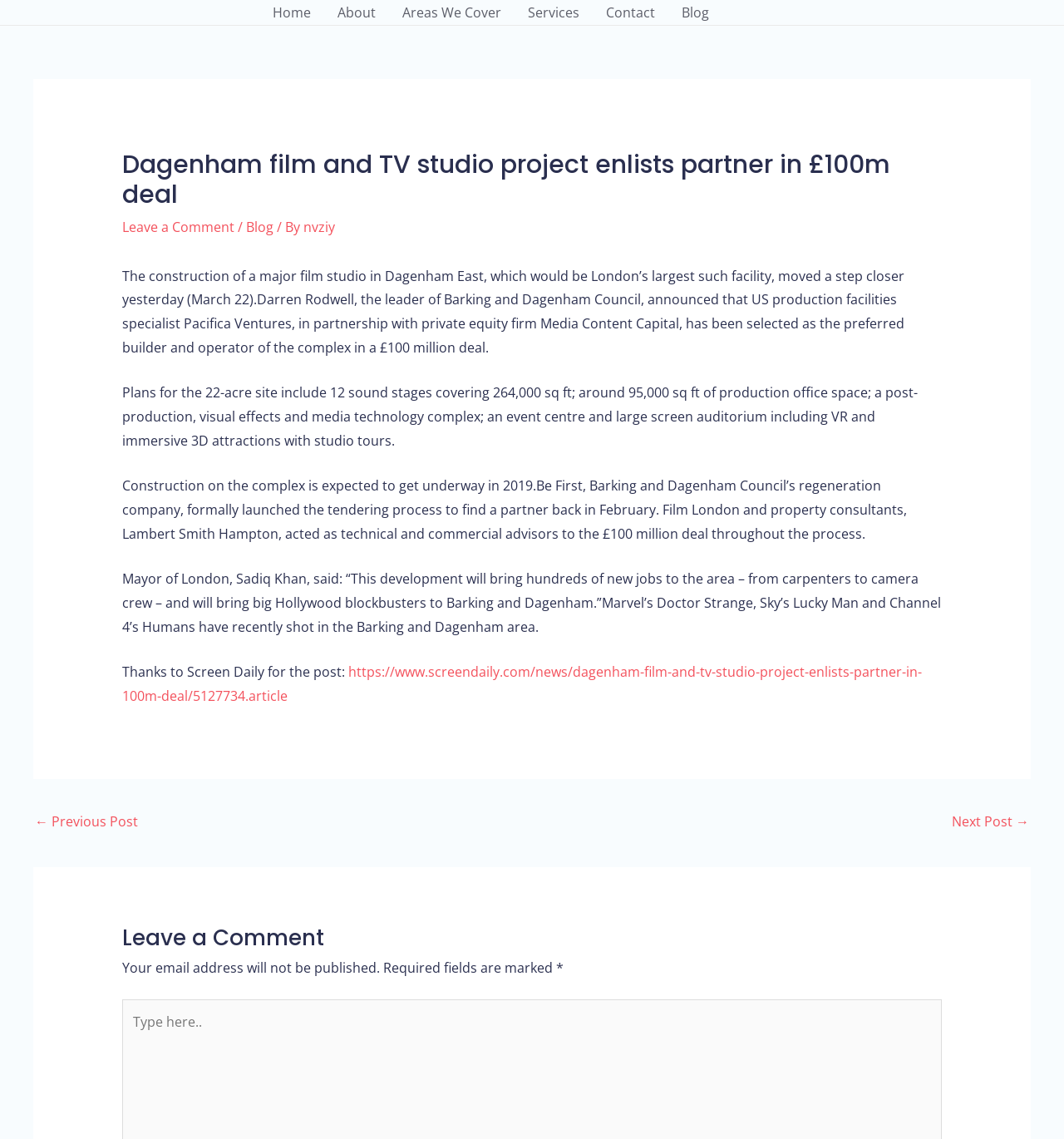Please determine the bounding box coordinates for the UI element described here. Use the format (top-left x, top-left y, bottom-right x, bottom-right y) with values bounded between 0 and 1: nvziy

[0.285, 0.192, 0.315, 0.208]